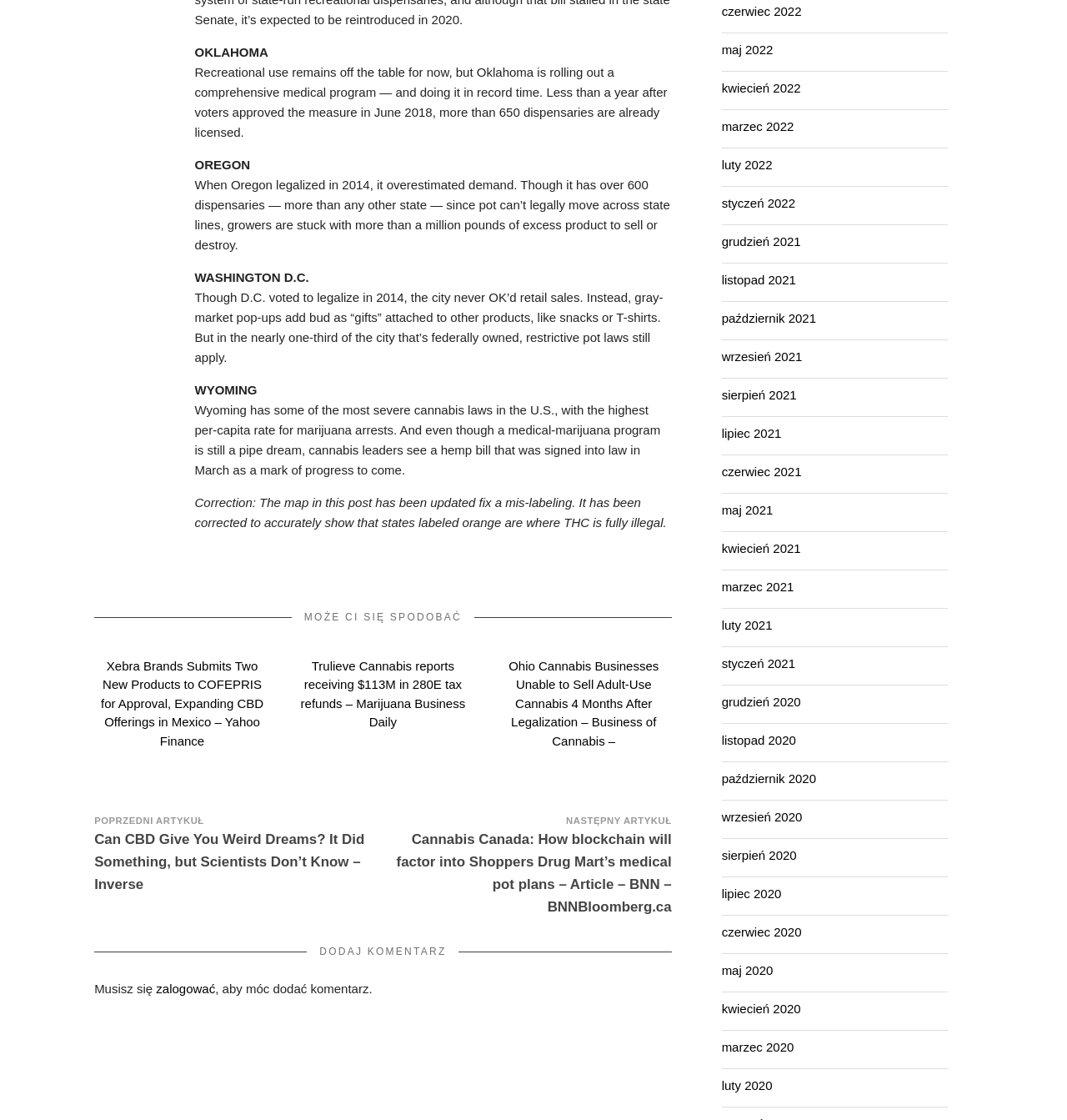Locate the bounding box coordinates of the element that should be clicked to fulfill the instruction: "Click on the link to read about Xebra Brands submitting new products to COFEPRIS for approval".

[0.095, 0.588, 0.247, 0.668]